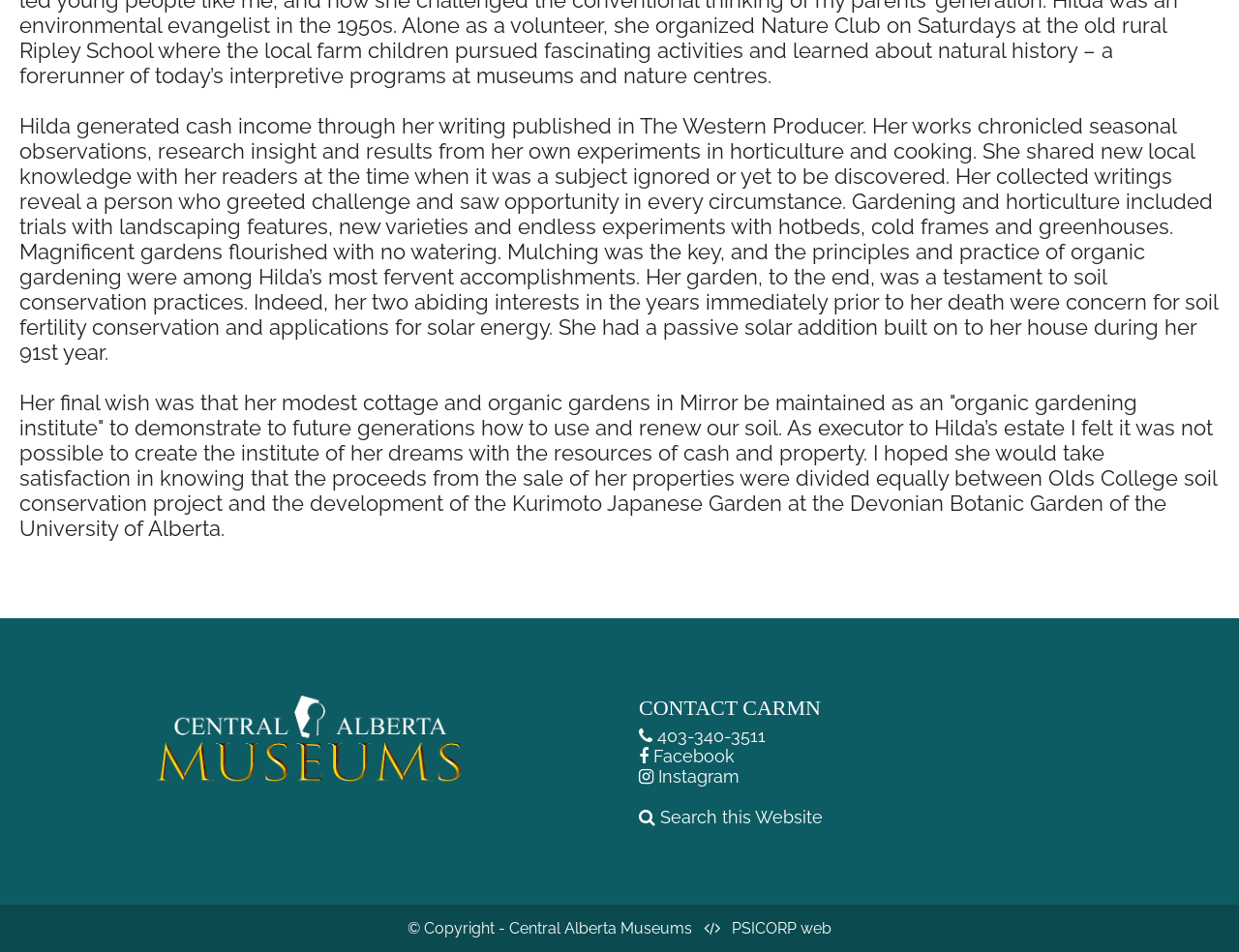What is the phone number to contact CARMN?
Based on the image, answer the question with as much detail as possible.

The link element with ID 187 contains the phone number 403-340-3511, which is likely the contact number for CARMN.